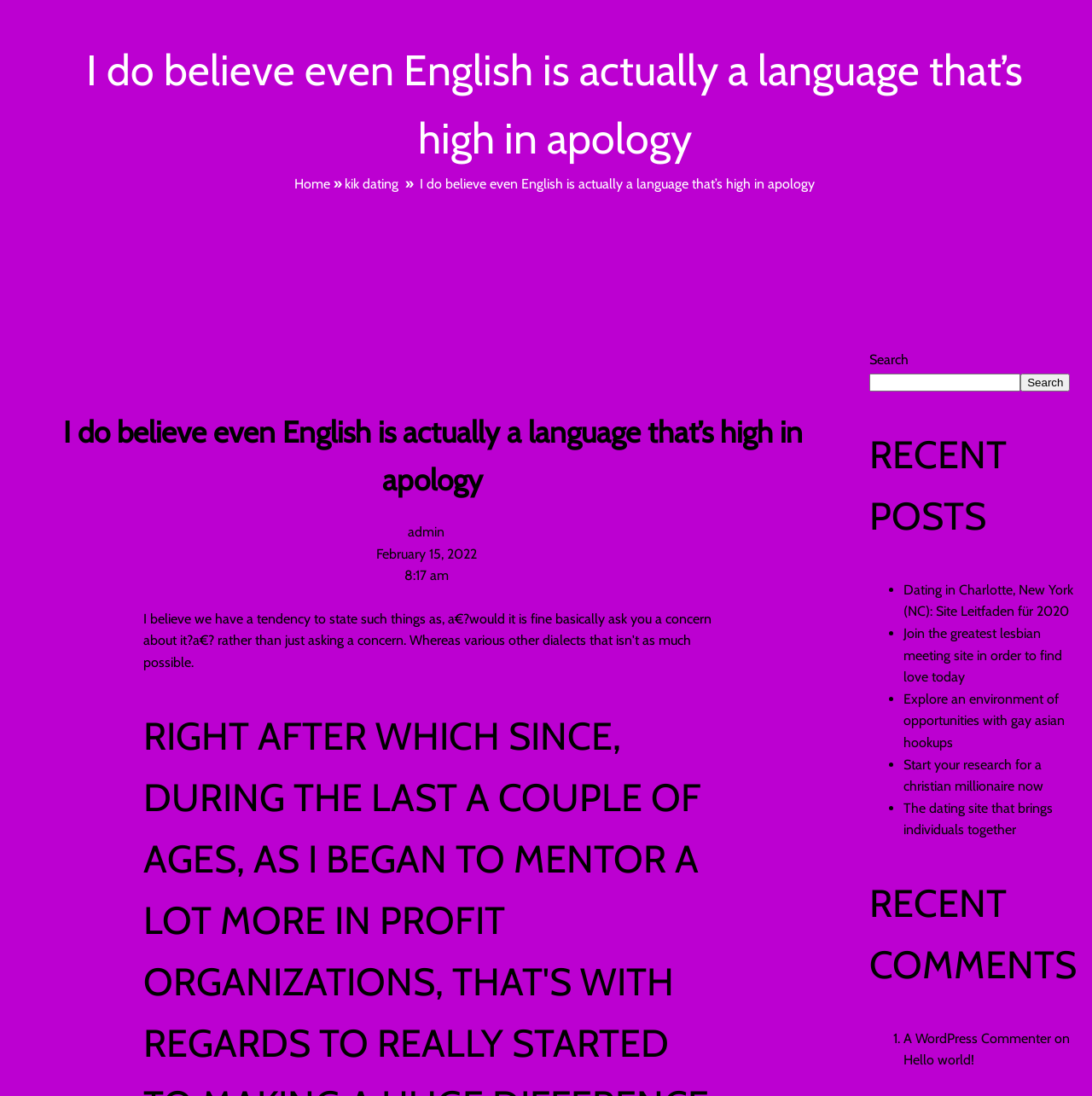Locate the bounding box of the UI element described in the following text: "kik dating".

[0.316, 0.161, 0.365, 0.175]